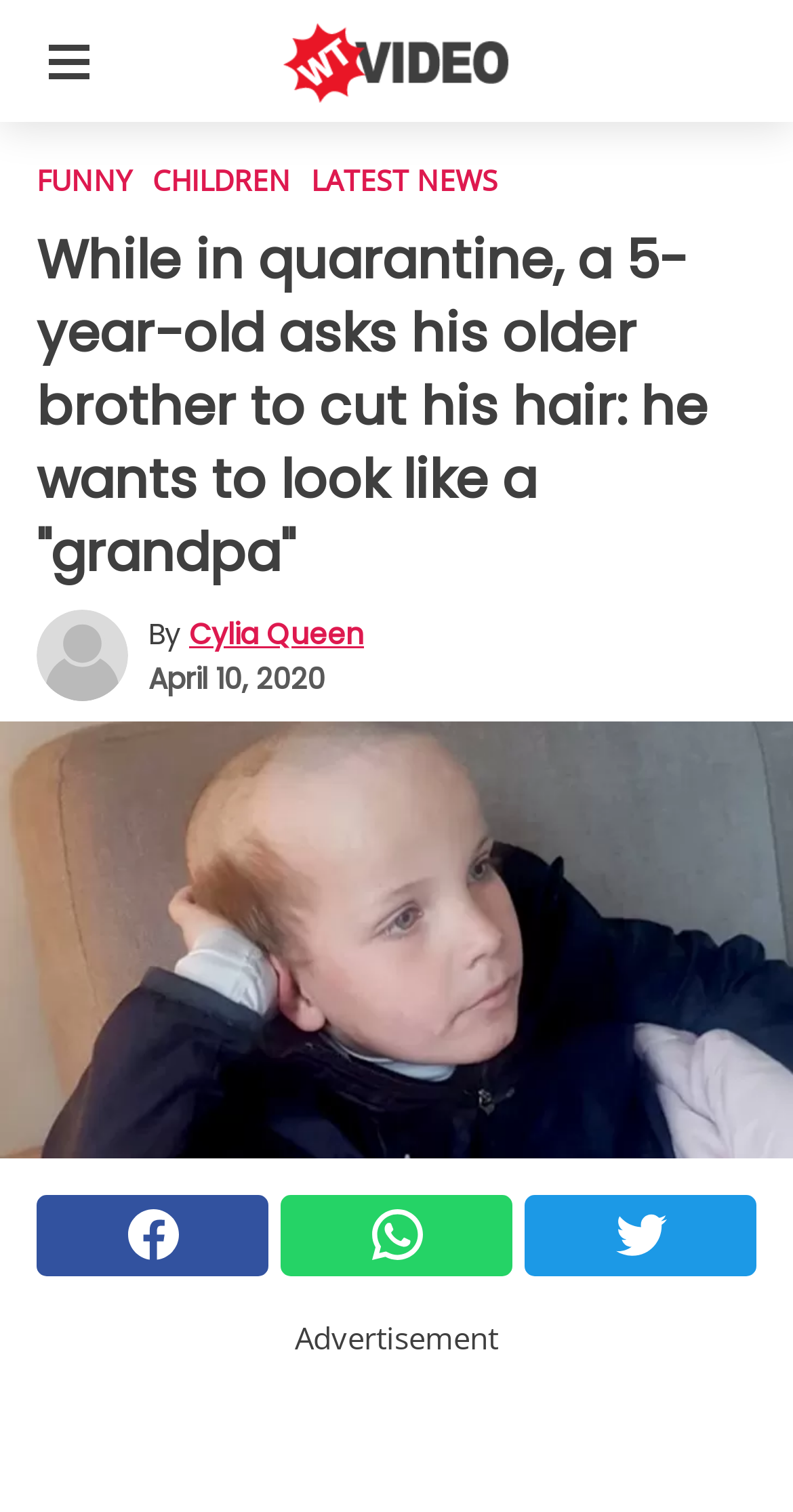Answer the question in a single word or phrase:
Who is the author of the article?

Cylia Queen